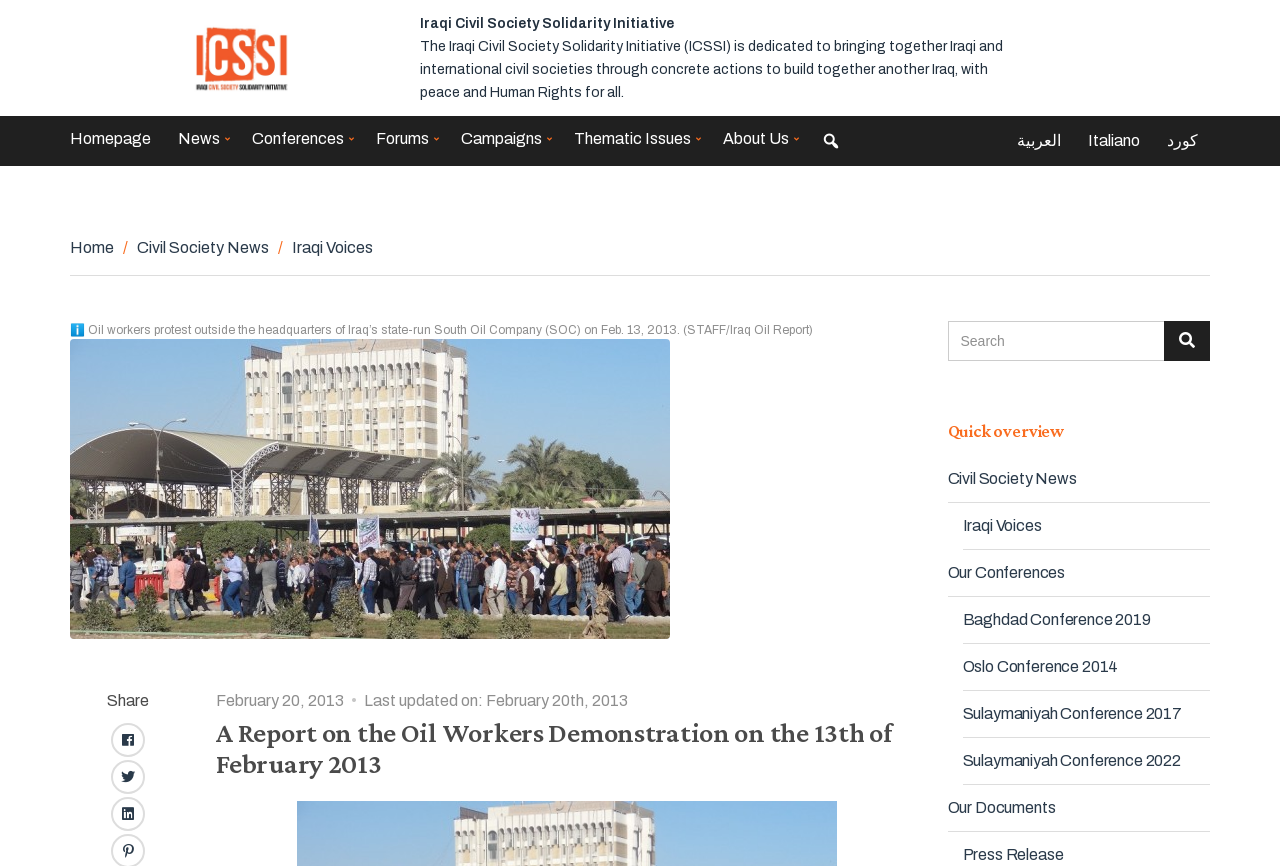Please identify the bounding box coordinates of the clickable area that will allow you to execute the instruction: "View the Civil Society News".

[0.107, 0.271, 0.21, 0.3]